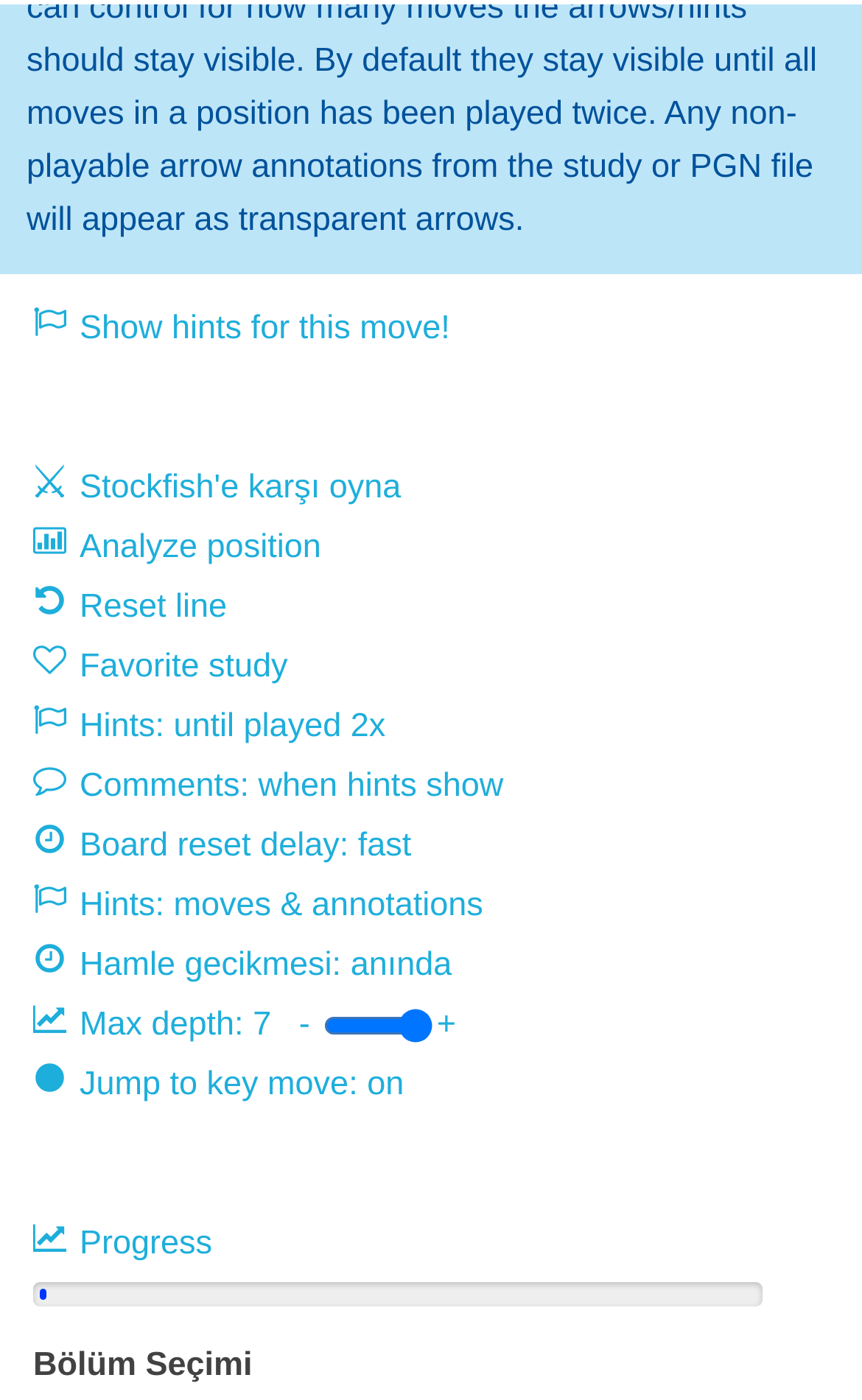Find and provide the bounding box coordinates for the UI element described here: "Jump to key move: on". The coordinates should be given as four float numbers between 0 and 1: [left, top, right, bottom].

[0.038, 0.745, 0.469, 0.772]